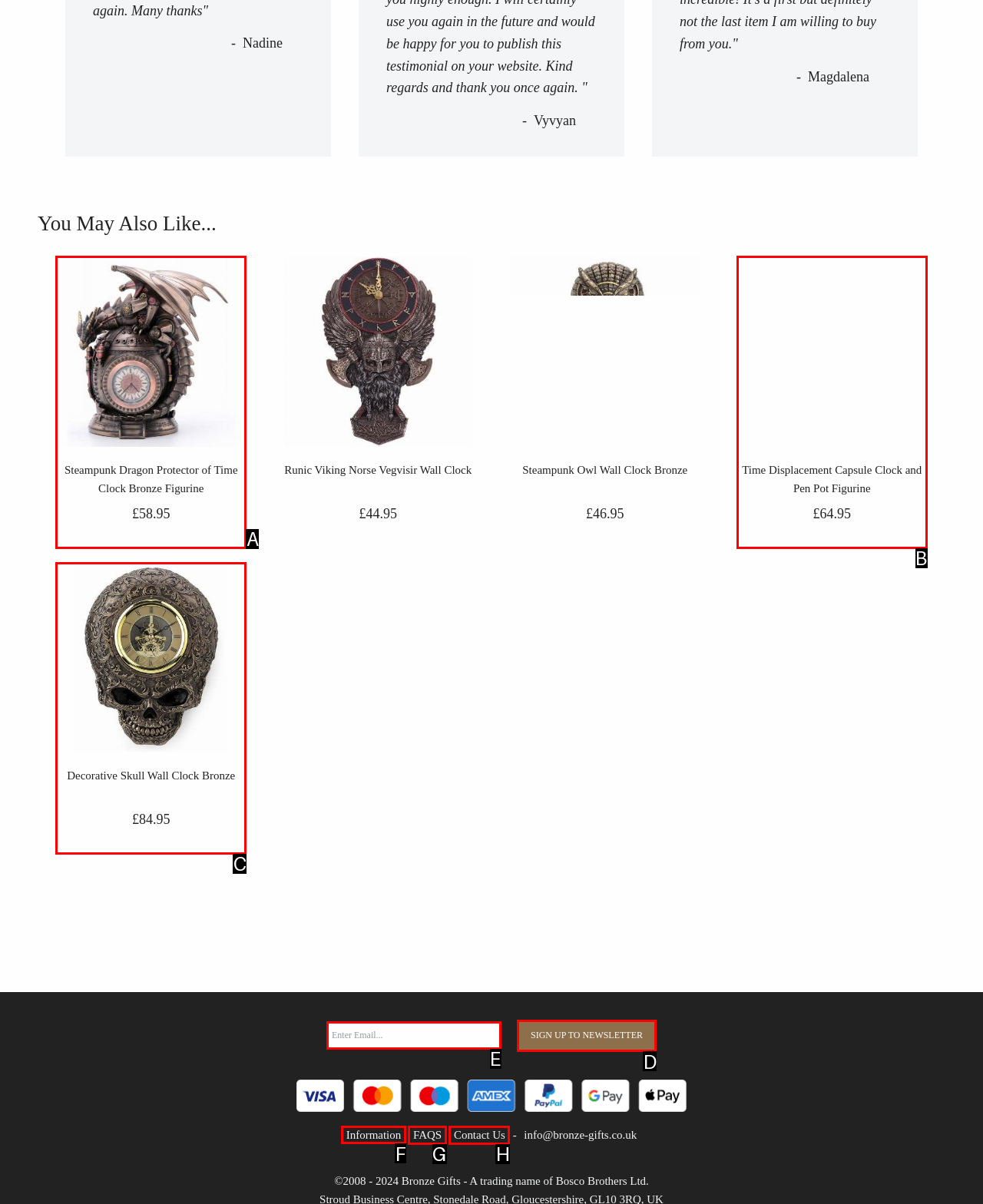Indicate the letter of the UI element that should be clicked to accomplish the task: Check the 'Information' page. Answer with the letter only.

F